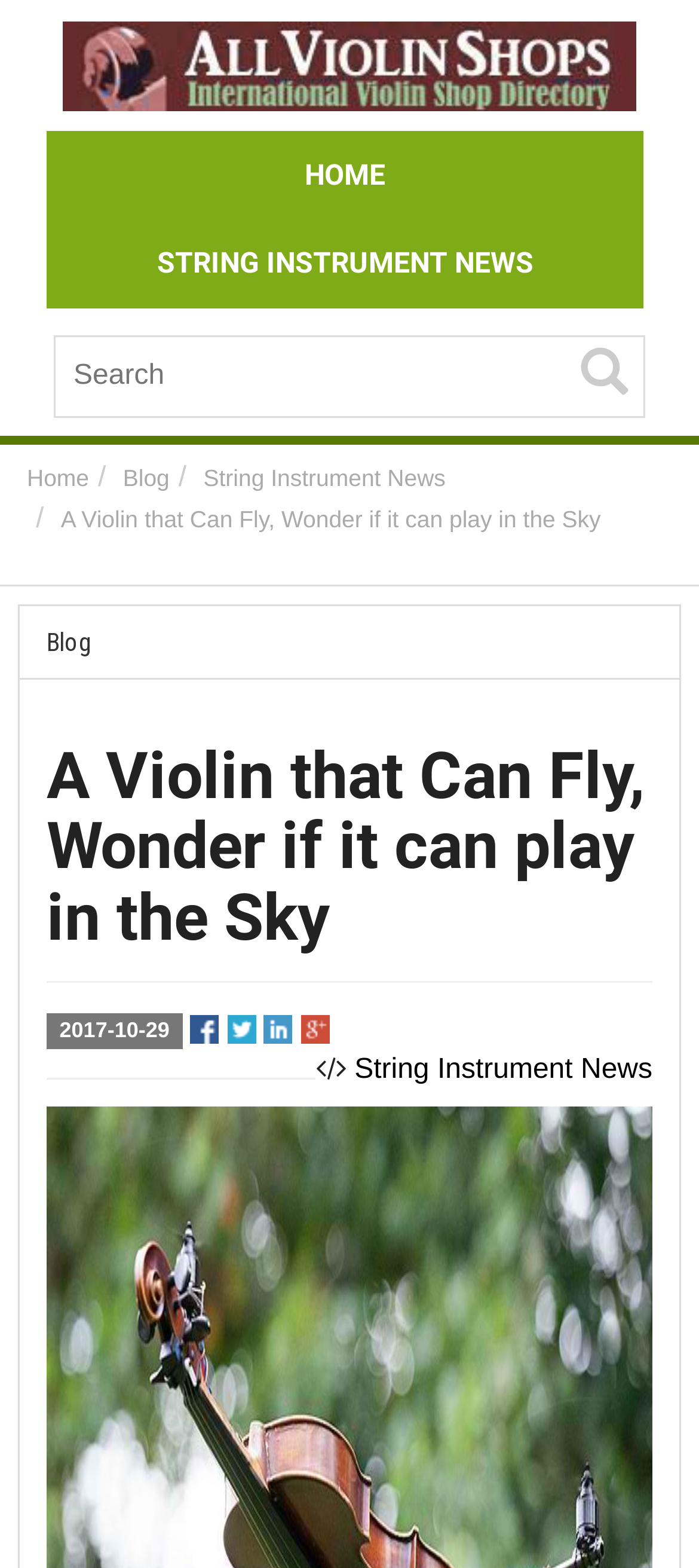Create a full and detailed caption for the entire webpage.

The webpage appears to be a blog or news article page from "All Violin Shops". At the top left, there is a logo image with a link to the homepage. Next to the logo, there are several navigation links, including "HOME", "STRING INSTRUMENT NEWS", and a search box. 

Below the navigation links, there are more links to different sections of the website, including "Home", "Blog", and "String Instrument News". The main content of the page is an article titled "A Violin that Can Fly, Wonder if it can play in the Sky", which is displayed prominently in the center of the page. 

Above the article title, there is a link to the same article title, and below the title, there is a horizontal separator line. The article is dated "2017-10-29" and has social media links to Facebook, Twitter, LinkedIn, and Google+ on the right side. 

Further down the page, there is another horizontal separator line, and then another link to "String Instrument News".